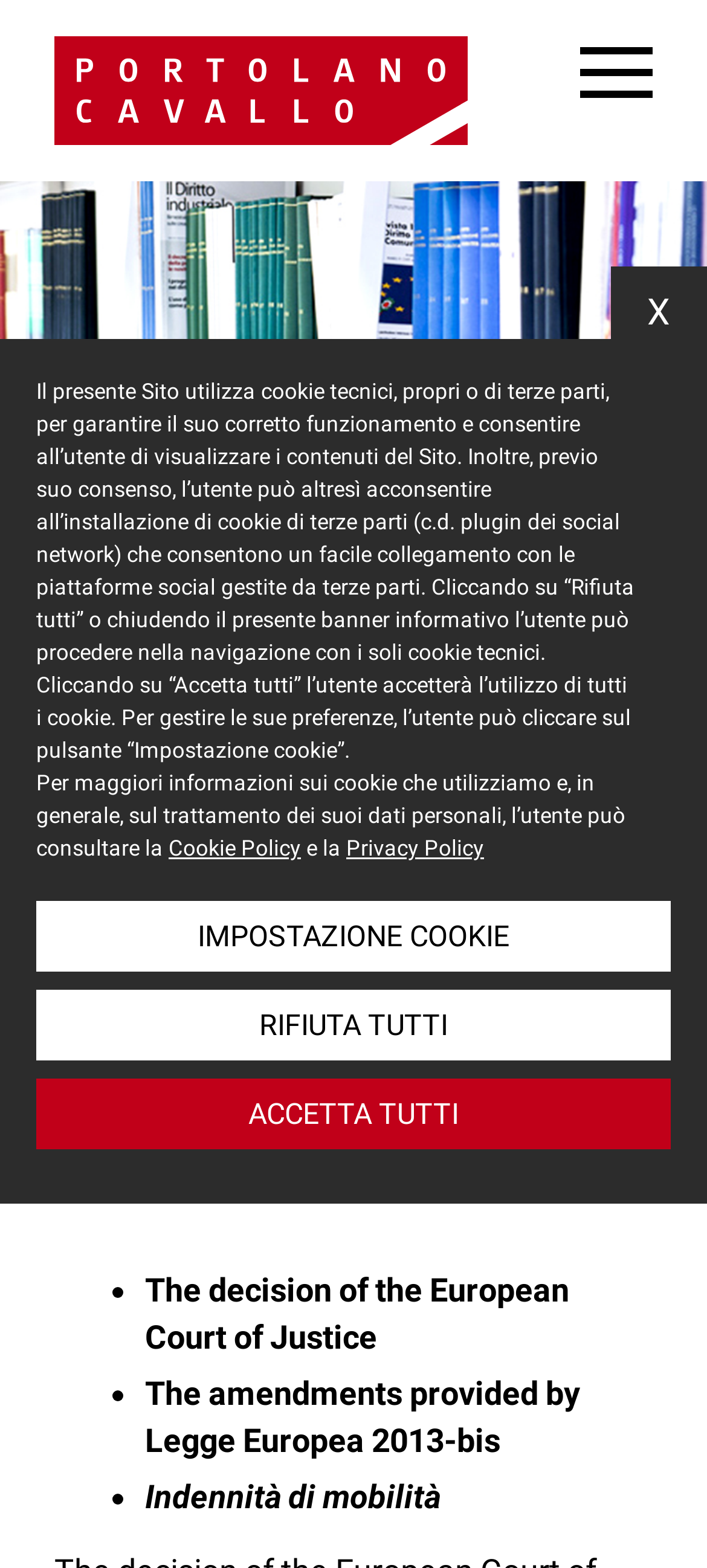Please find and give the text of the main heading on the webpage.

ITALIAN MANAGERS AND COLLECTIVE REDUNDANCY: THE EUROPEAN COURT OF JUSTICE EXTENDS COLLECTIVE REDUNDANCY PROCEDURE TO DIRIGENTI